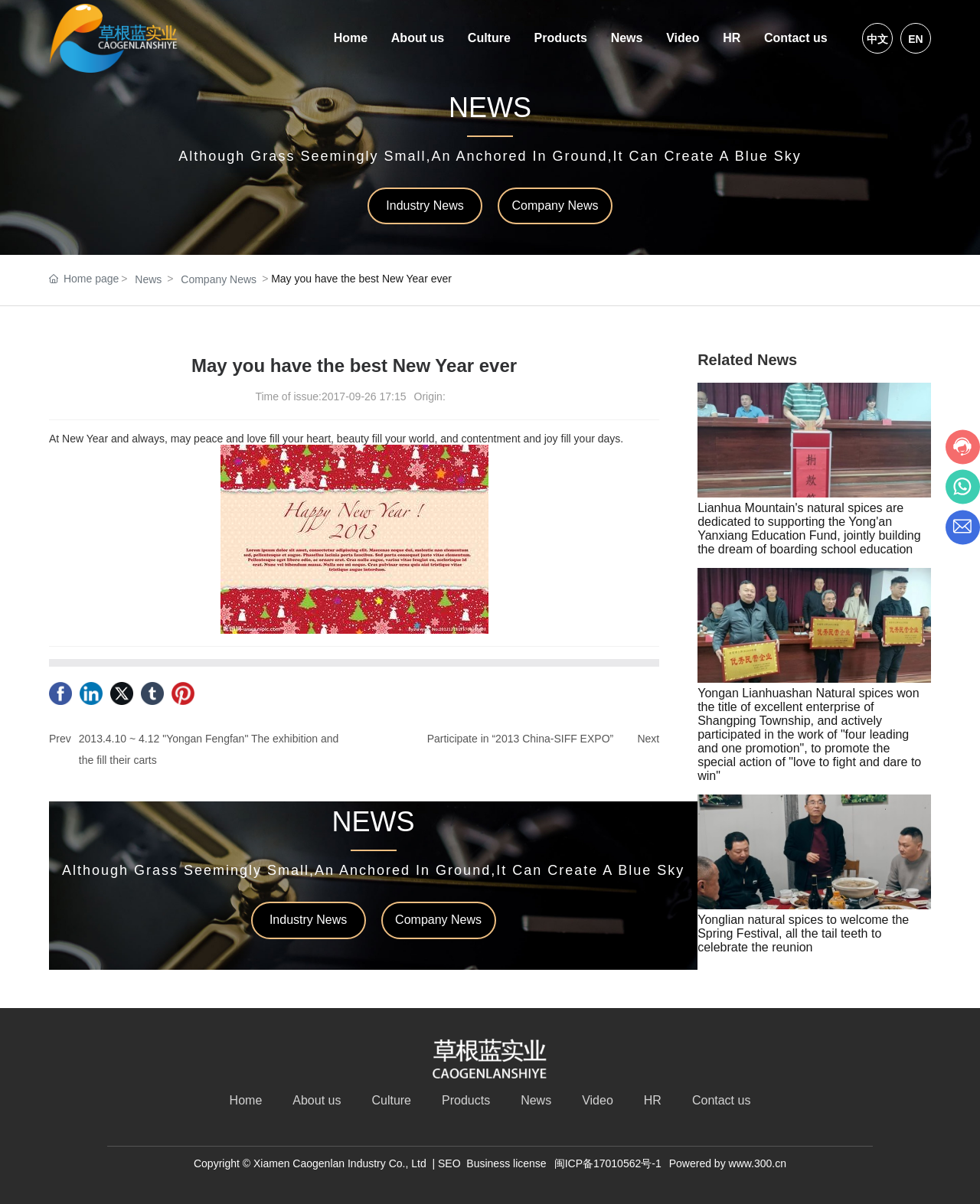Extract the main heading text from the webpage.

May you have the best New Year ever